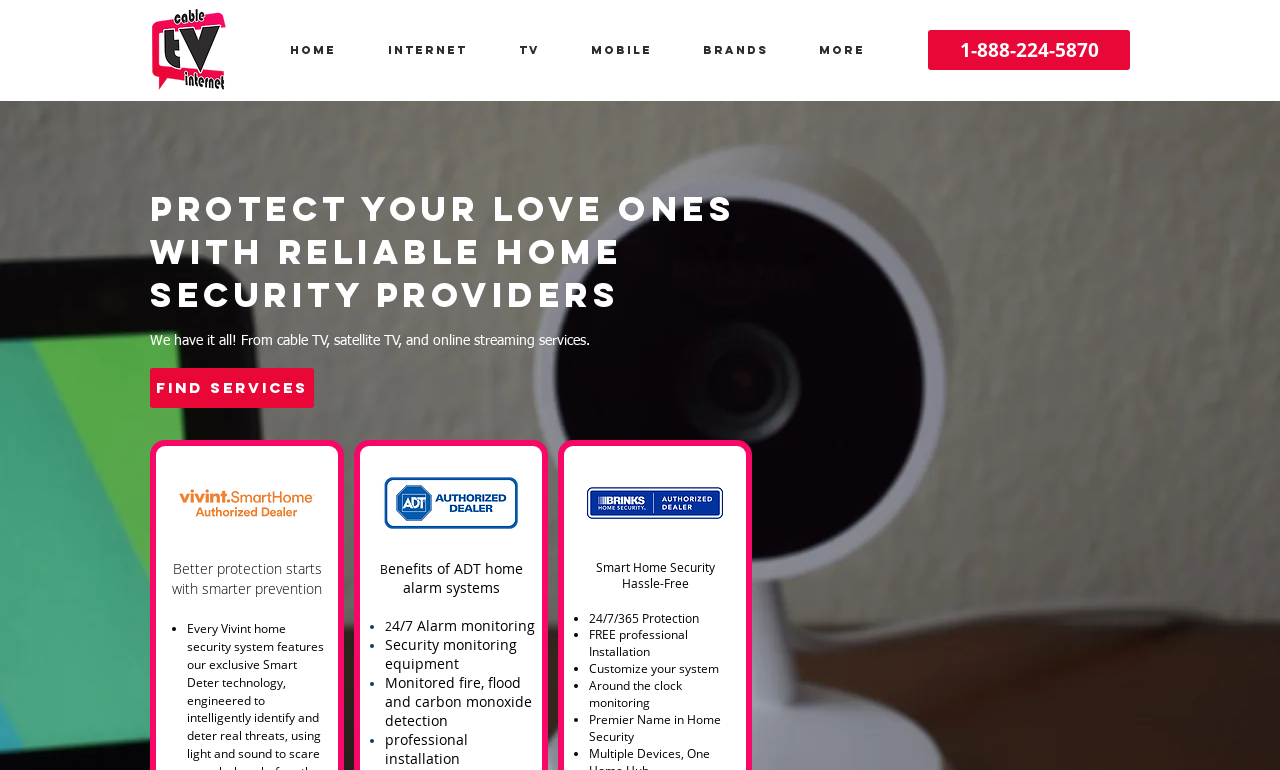Please respond to the question with a concise word or phrase:
What is the benefit of ADT home alarm systems?

4/7 Alarm monitoring